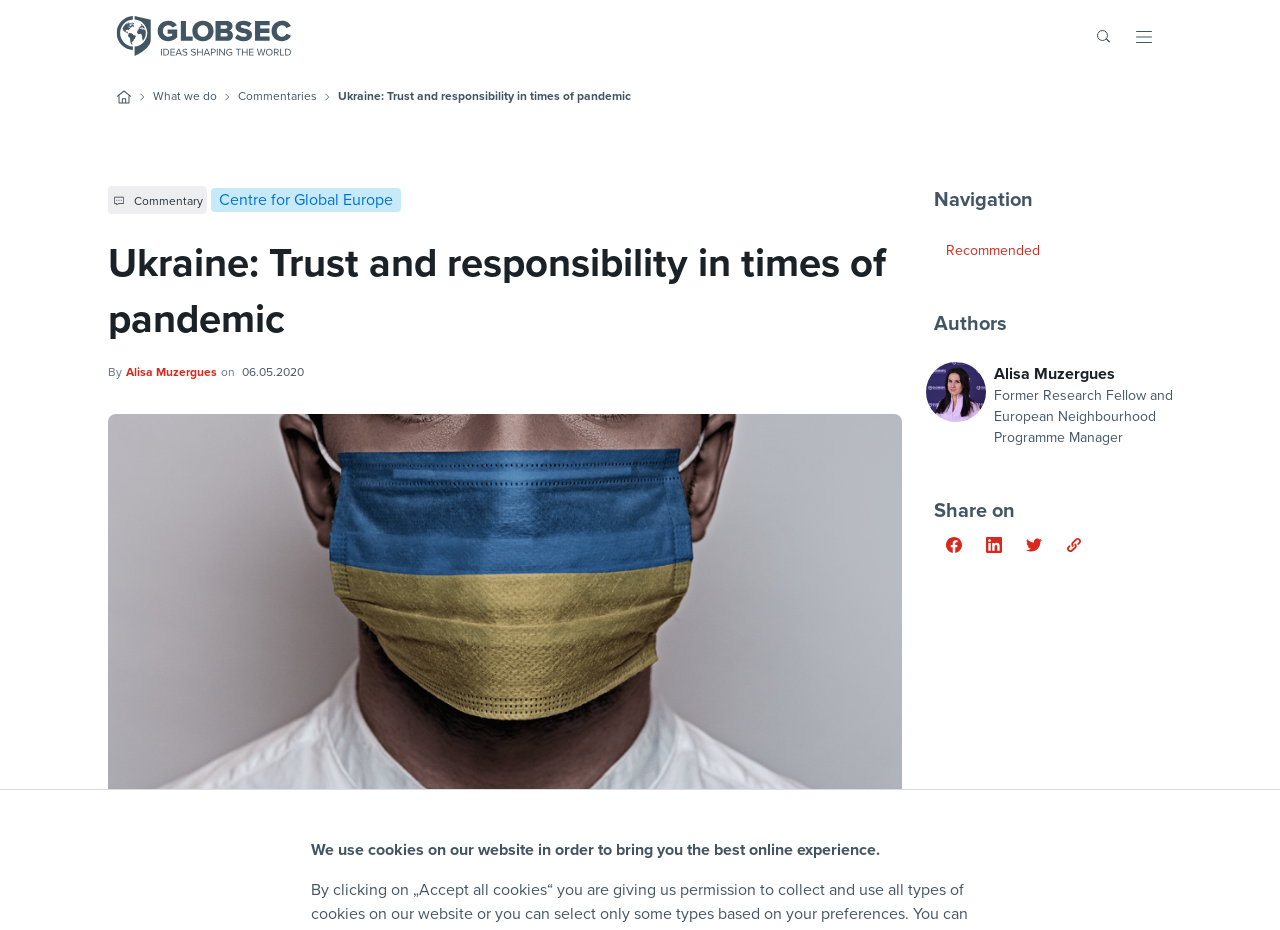Explain the webpage in detail.

The webpage appears to be an article page from a think tank organization called GLOBSEC. At the top left corner, there is a logo of GLOBSEC, accompanied by a navigation button and a search bar. The search bar is located at the top right corner, with a search button and a breadcrumb navigation menu below it.

The main content of the page is an article titled "Ukraine: Trust and responsibility in times of pandemic", which is displayed prominently in the center of the page. The article's author, Alisa Muzergues, is mentioned below the title, along with the publication date.

The article is divided into sections, with headings such as "Navigation", "Authors", and "Share on". The "Navigation" section contains links to recommended articles, while the "Authors" section provides information about the author, including their former role at GLOBSEC. The "Share on" section allows users to share the article on various social media platforms.

There are several images on the page, including the GLOBSEC logo, navigation icons, and social media icons. The page also contains several links to other articles and sections of the website, including a link to the "Centre for Global Europe" and a link to the author's profile.